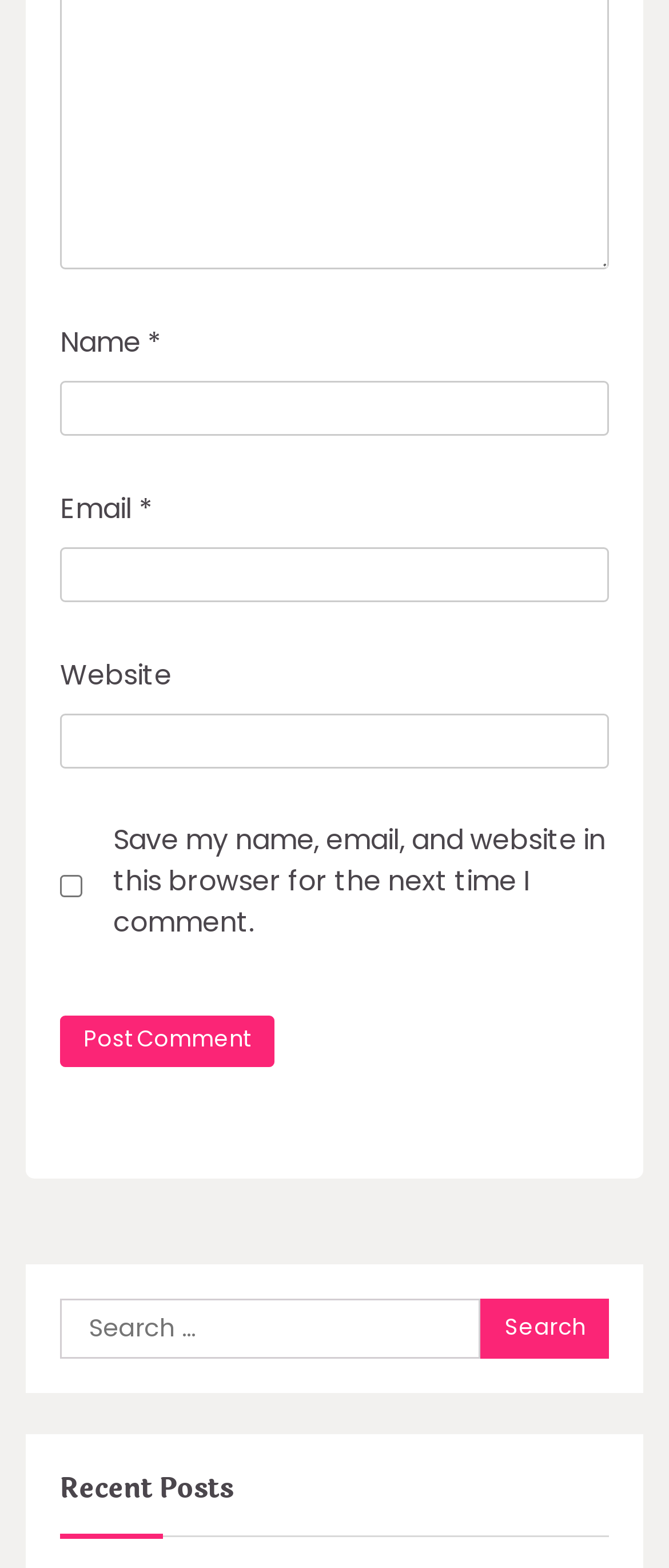How many elements are in the comment form?
Using the image as a reference, give an elaborate response to the question.

The comment form contains five elements: three textboxes for 'Name', 'Email', and 'Website', a checkbox to save comment information, and a button to post the comment.